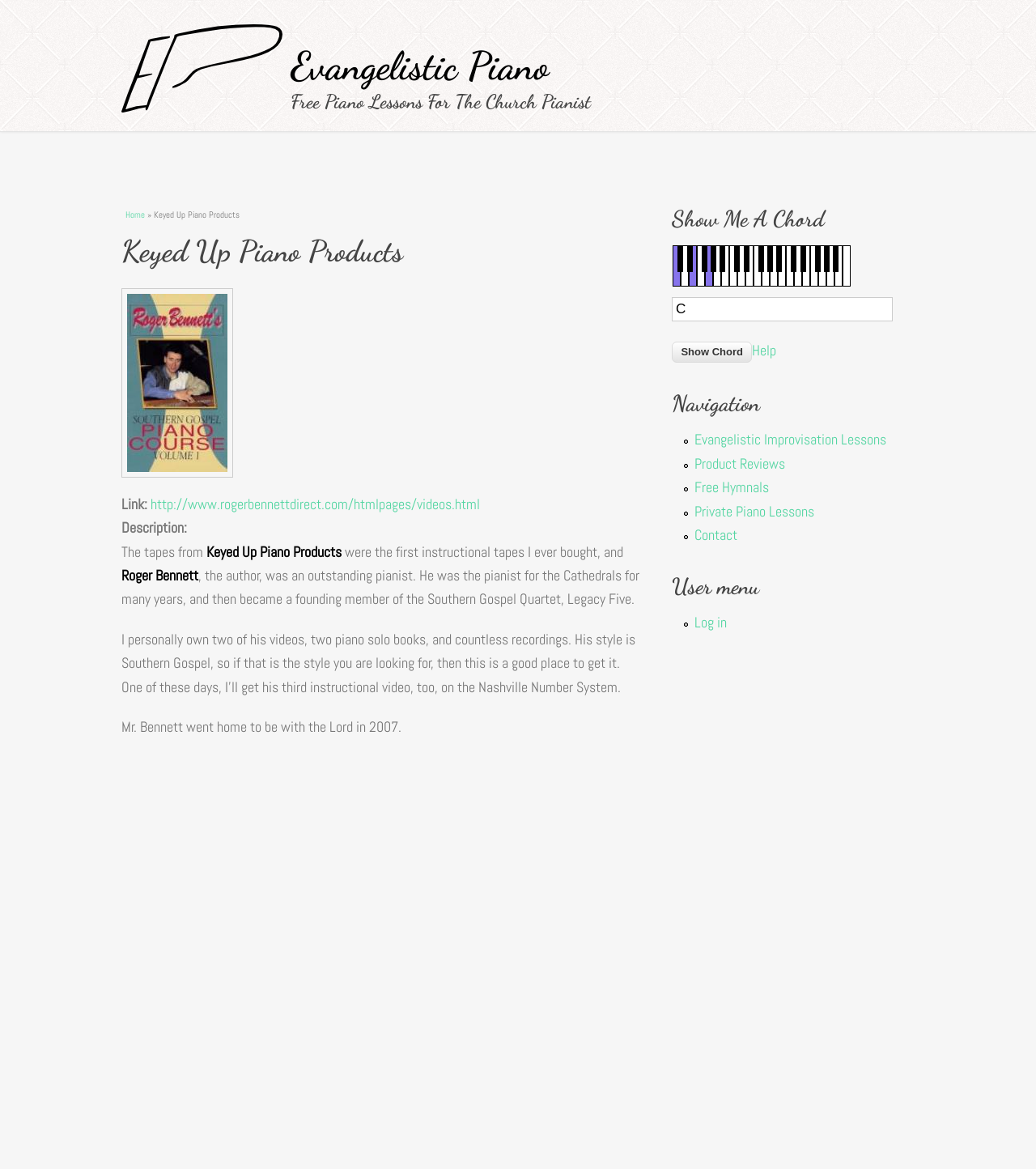What is the profession of Roger Bennett?
Refer to the screenshot and answer in one word or phrase.

Pianist